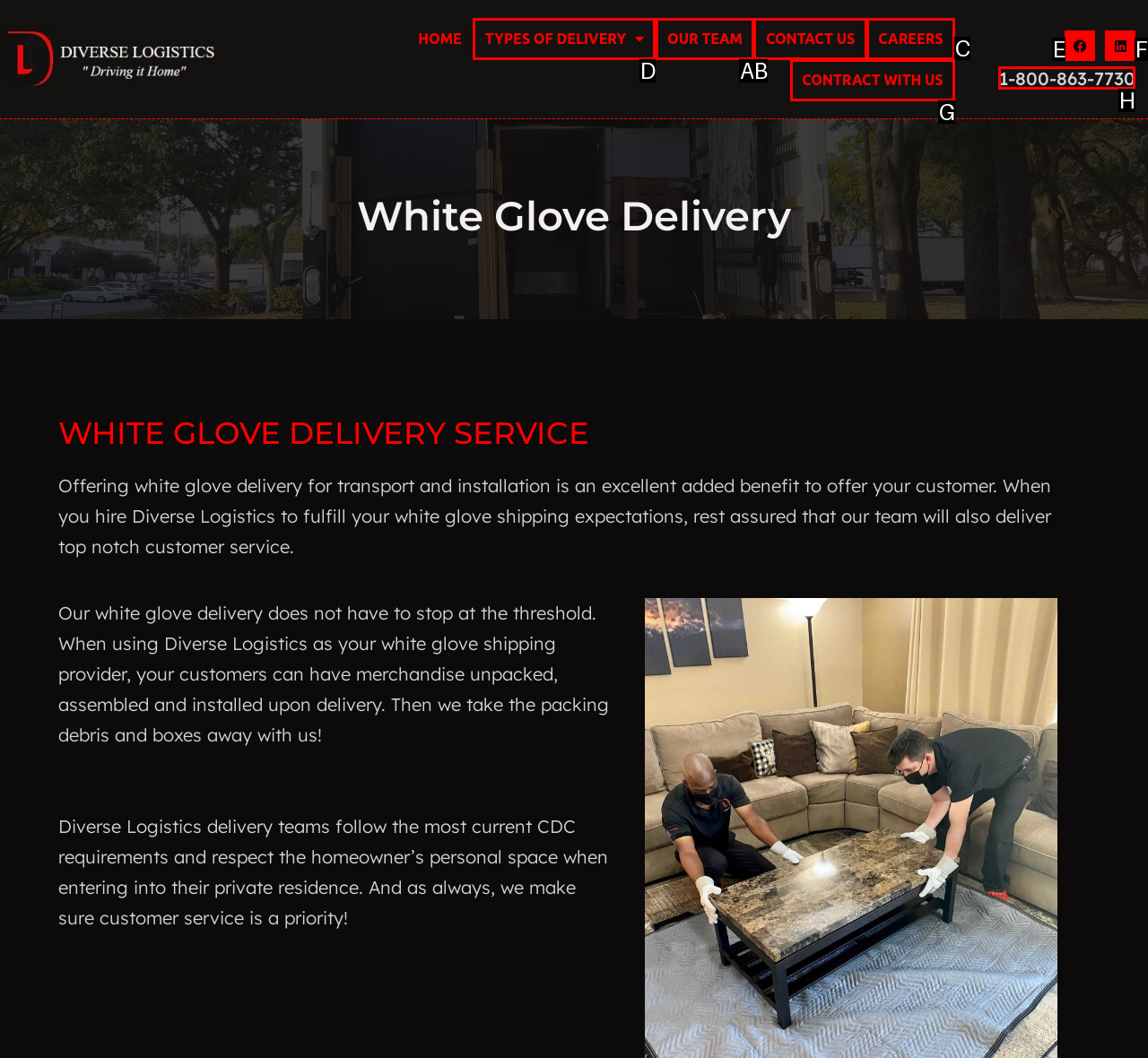Choose the UI element you need to click to carry out the task: View TYPES OF DELIVERY.
Respond with the corresponding option's letter.

D